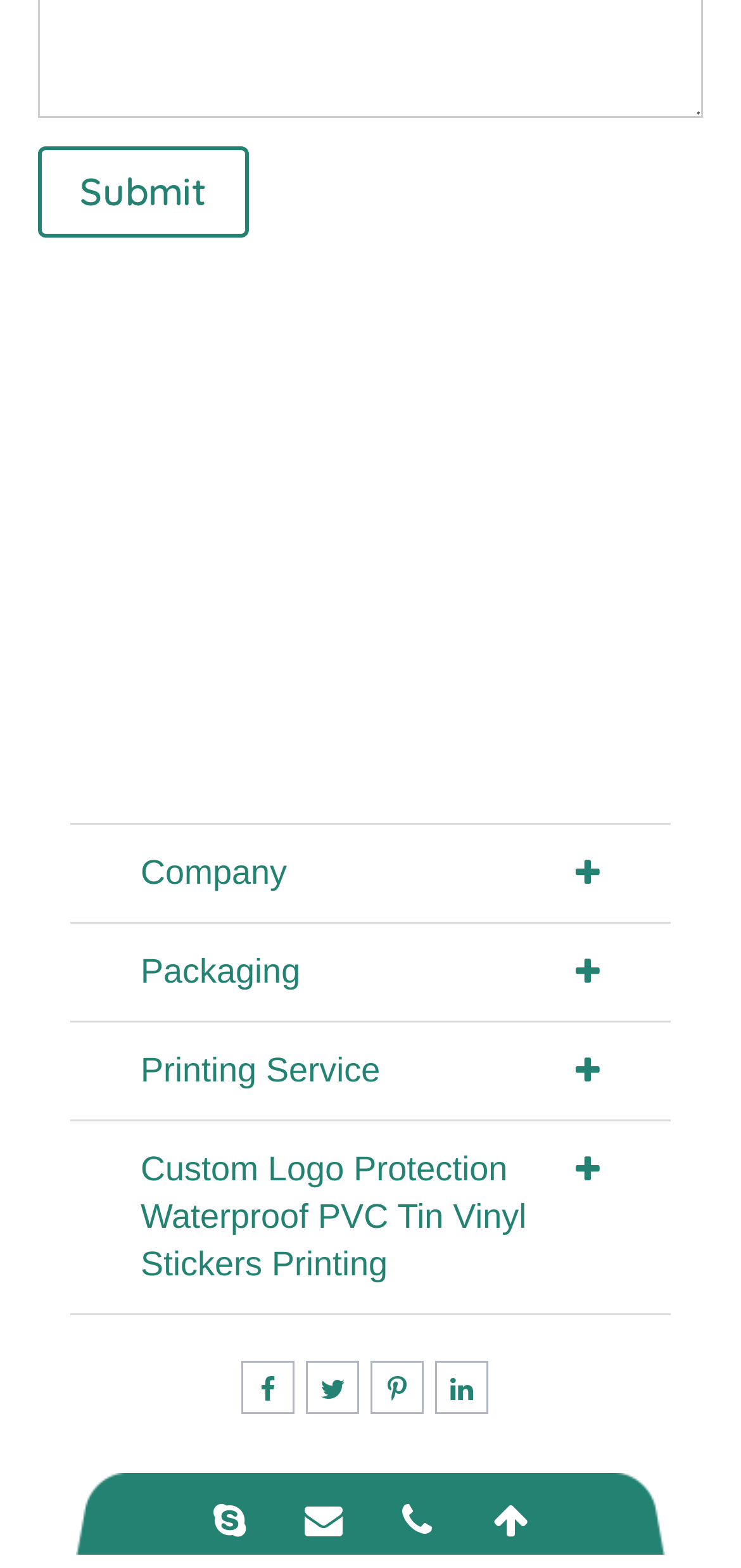From the given element description: "Printing Service", find the bounding box for the UI element. Provide the coordinates as four float numbers between 0 and 1, in the order [left, top, right, bottom].

[0.19, 0.671, 0.513, 0.695]